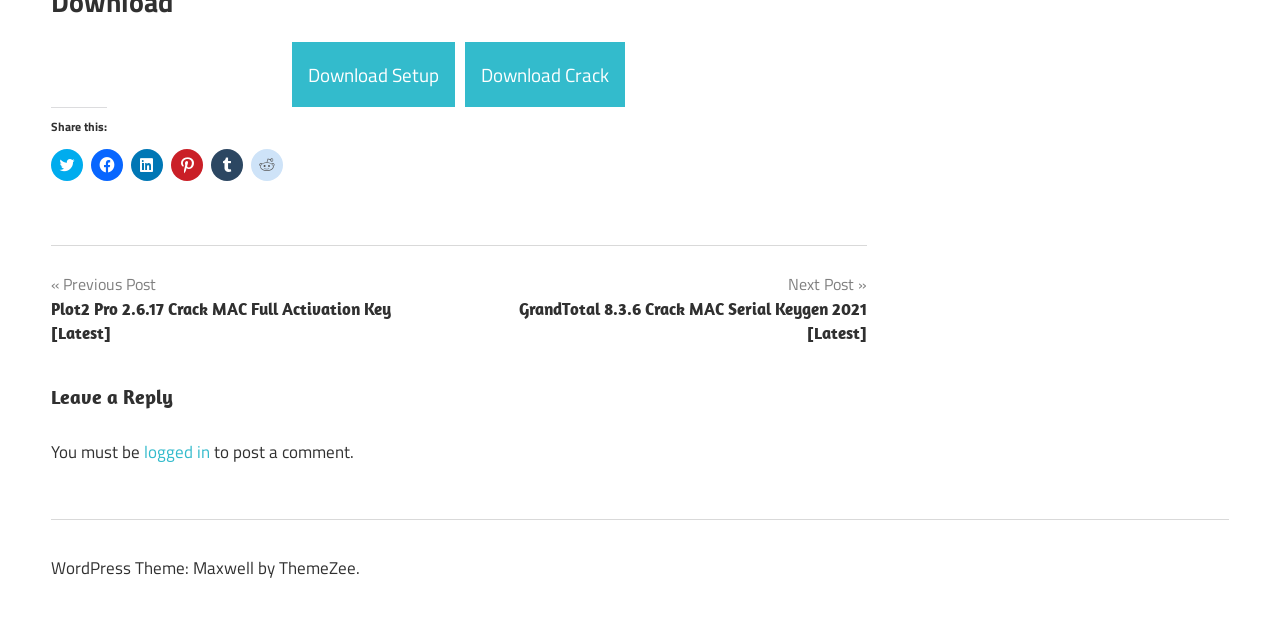What is the name of the WordPress theme used?
Examine the image and give a concise answer in one word or a short phrase.

Maxwell